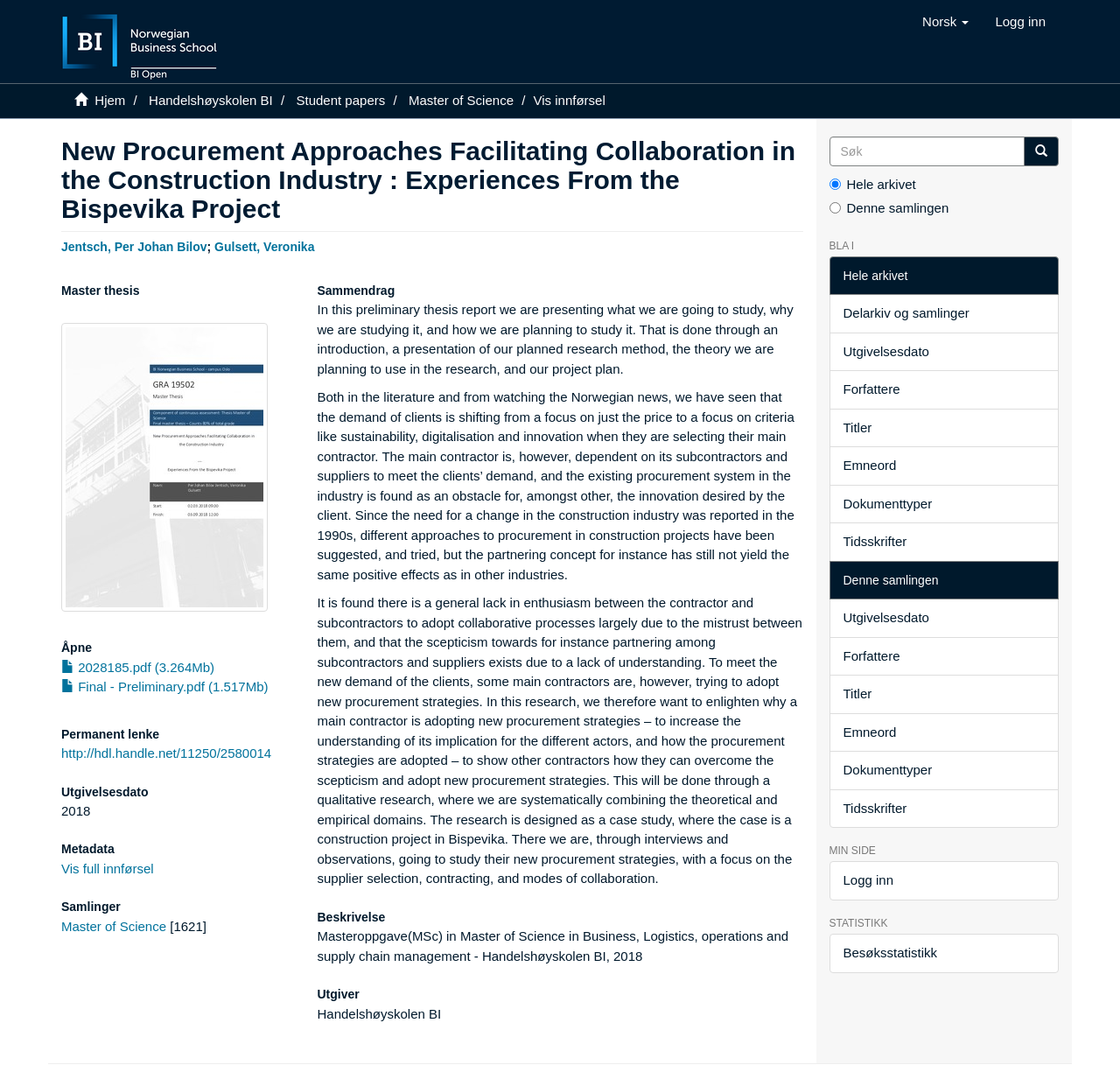Can you find the bounding box coordinates of the area I should click to execute the following instruction: "View the 'Master of Science' link"?

[0.365, 0.087, 0.459, 0.101]